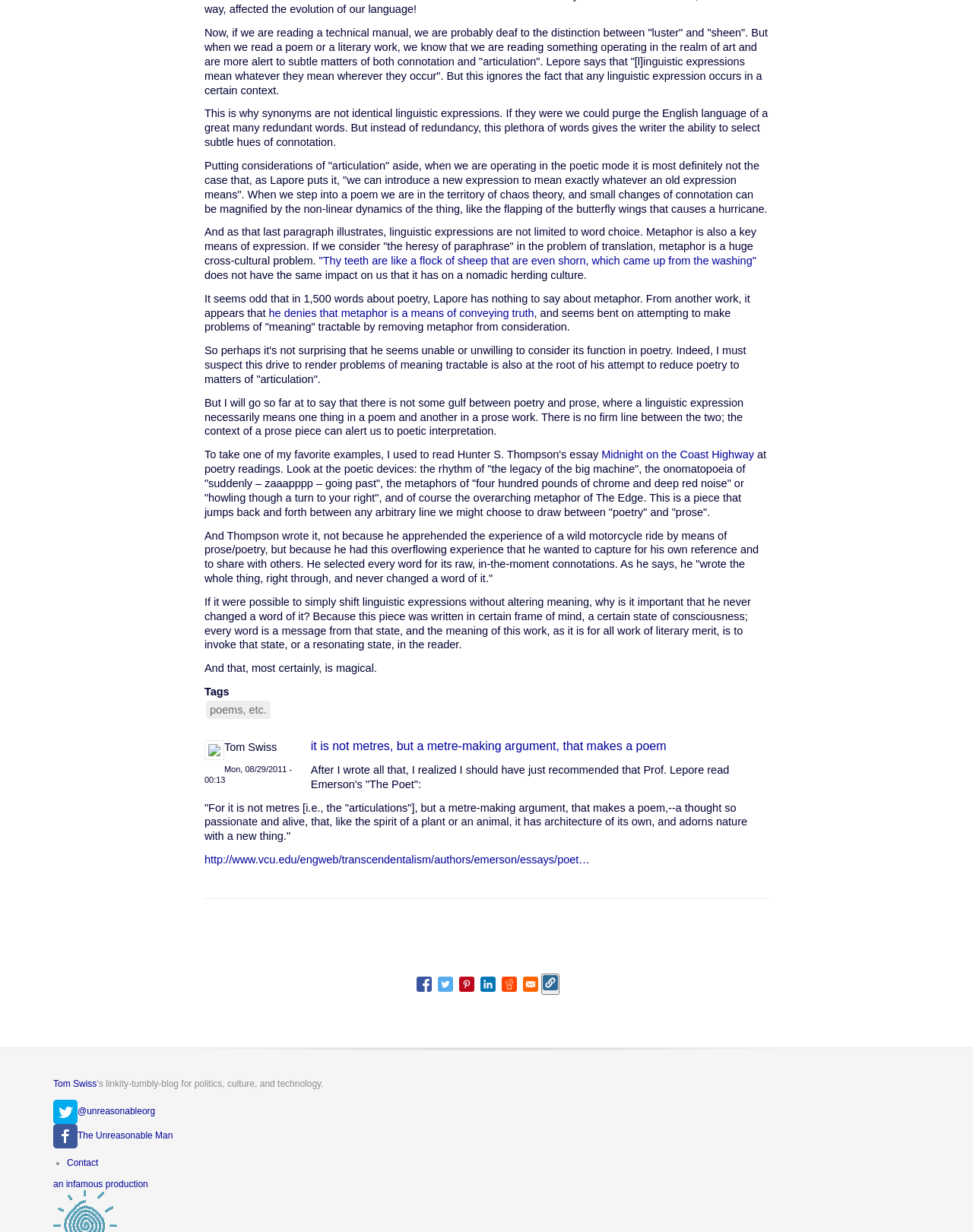Using the information in the image, give a detailed answer to the following question: Who is the author of the article?

The author of the article is Tom Swiss, whose name is mentioned at the top of the article, along with the date of publication.